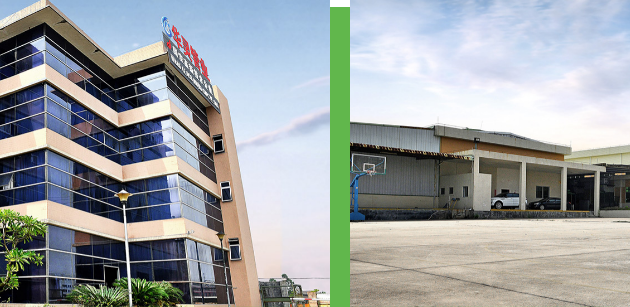Are the two structures surrounded by a urban landscape?
Please provide a single word or phrase as your answer based on the screenshot.

No